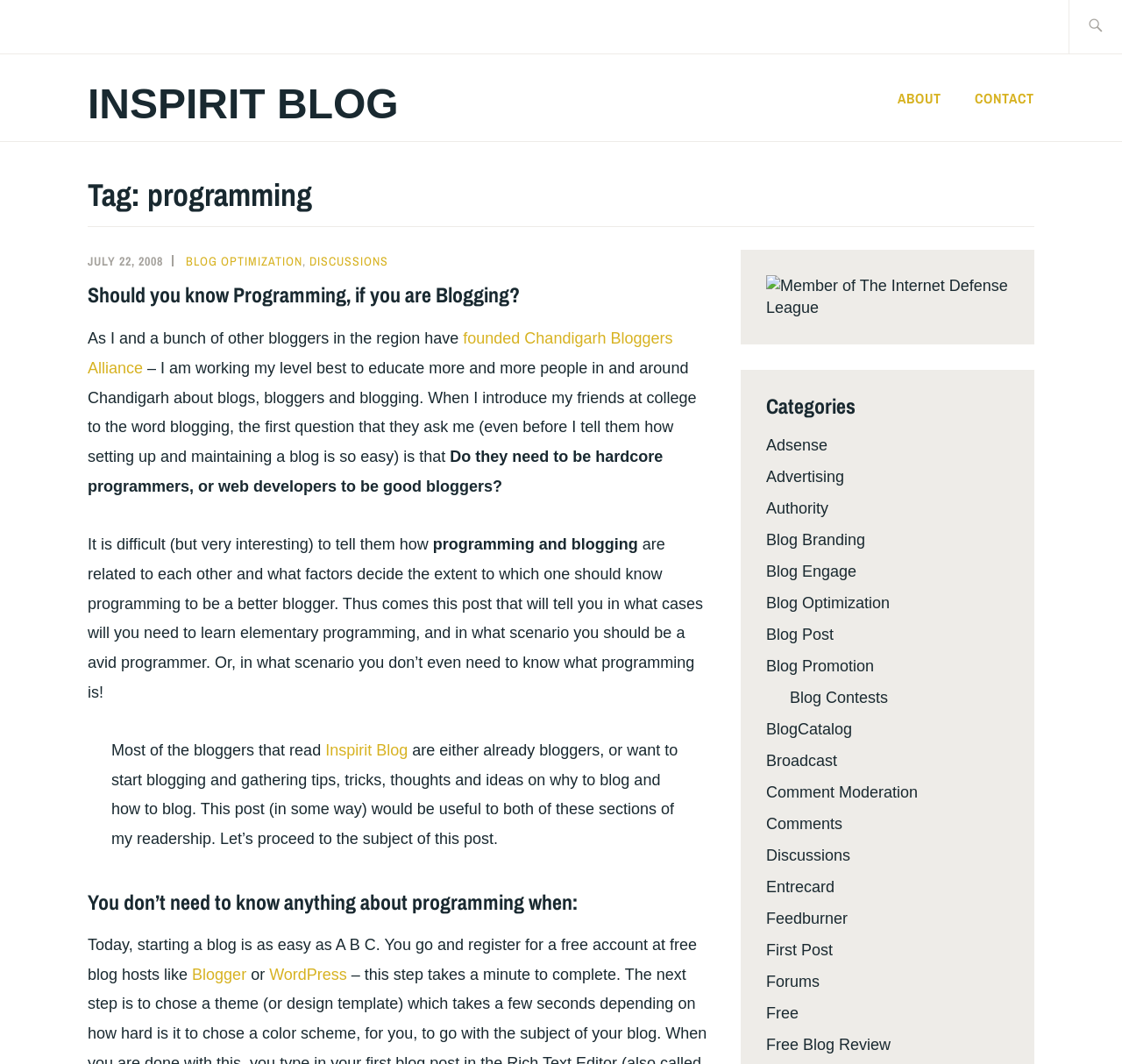Examine the image carefully and respond to the question with a detailed answer: 
How many categories are listed on the webpage?

The webpage lists 20 categories, including Adsense, Advertising, Authority, Blog Branding, and others, which are links to related blog posts or topics.